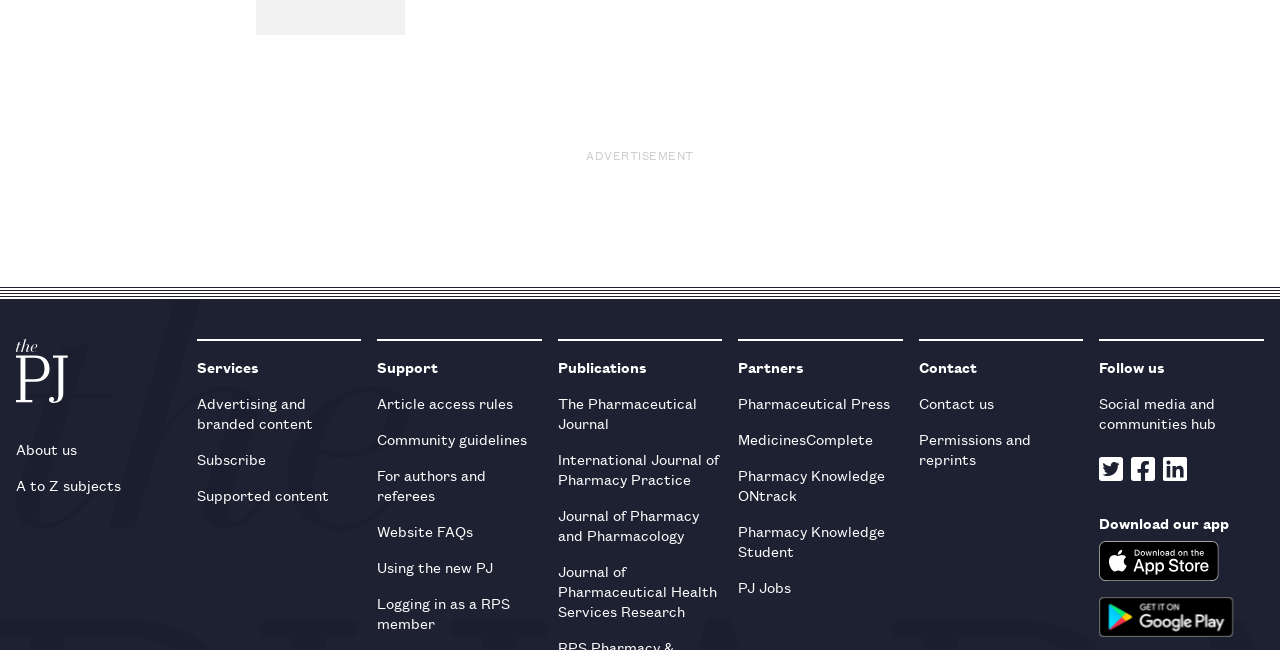Determine the bounding box coordinates (top-left x, top-left y, bottom-right x, bottom-right y) of the UI element described in the following text: Subscribe

[0.154, 0.679, 0.282, 0.734]